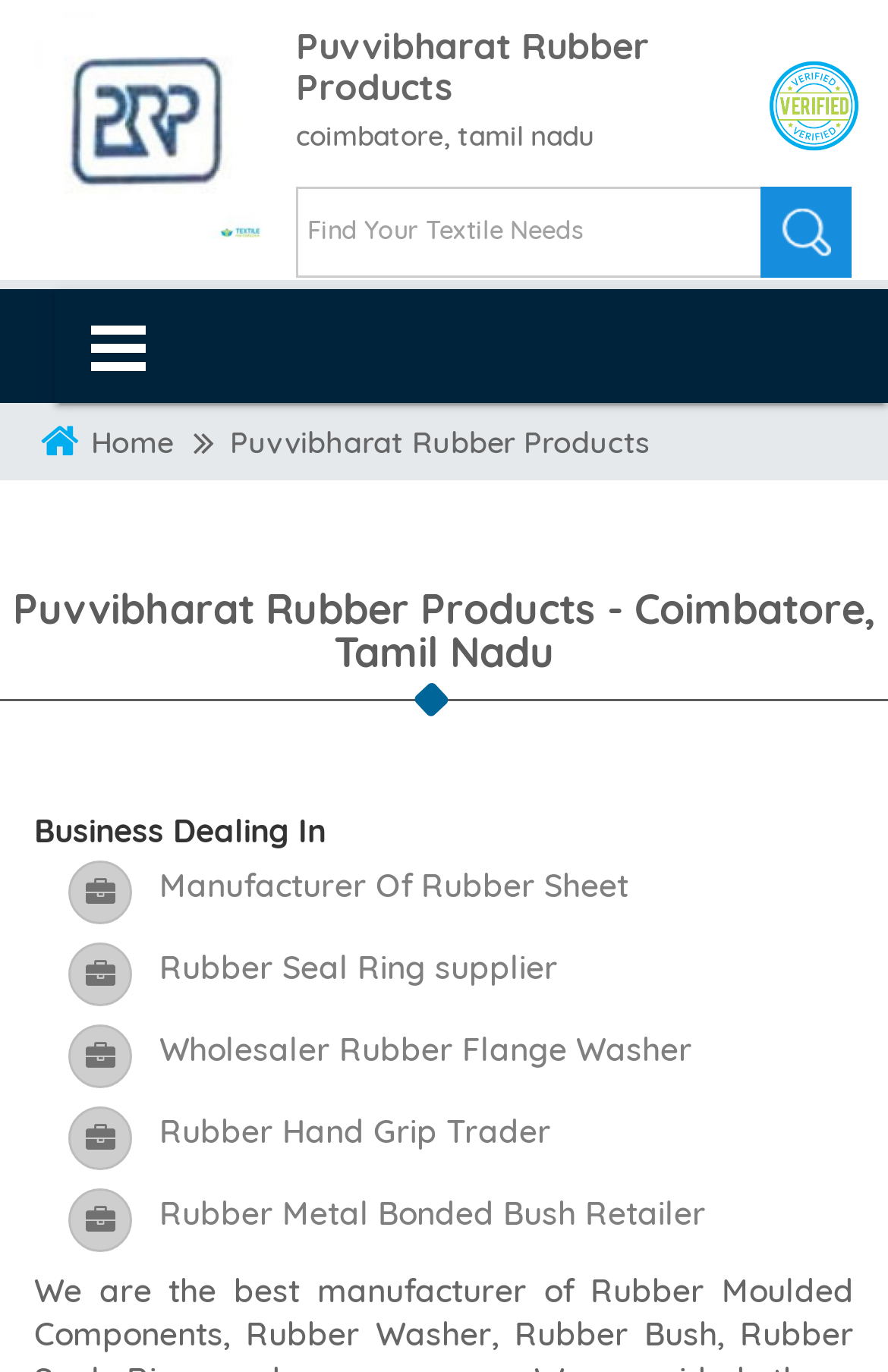Provide an in-depth caption for the webpage.

The webpage is about Puvvibharat Rubber Products, a manufacturer of rubber sheets and other products based in Coimbatore, Tamil Nadu. At the top, there is a heading that reads "About Puvvibharat Rubber Products", followed by a brief description of the company. 

Below this, there are four headings that appear to be related to other products or services, including wholesale ironing machines, casual sarees, Jacquard fabric, and home textile products. Each of these headings has a corresponding link. 

On the right side of the page, there is a section that appears to be a company factsheet, denoted by a heading with a briefcase icon. This section has a link with a download icon. 

At the bottom of the page, there is a large advertisement iframe that spans the entire width of the page.